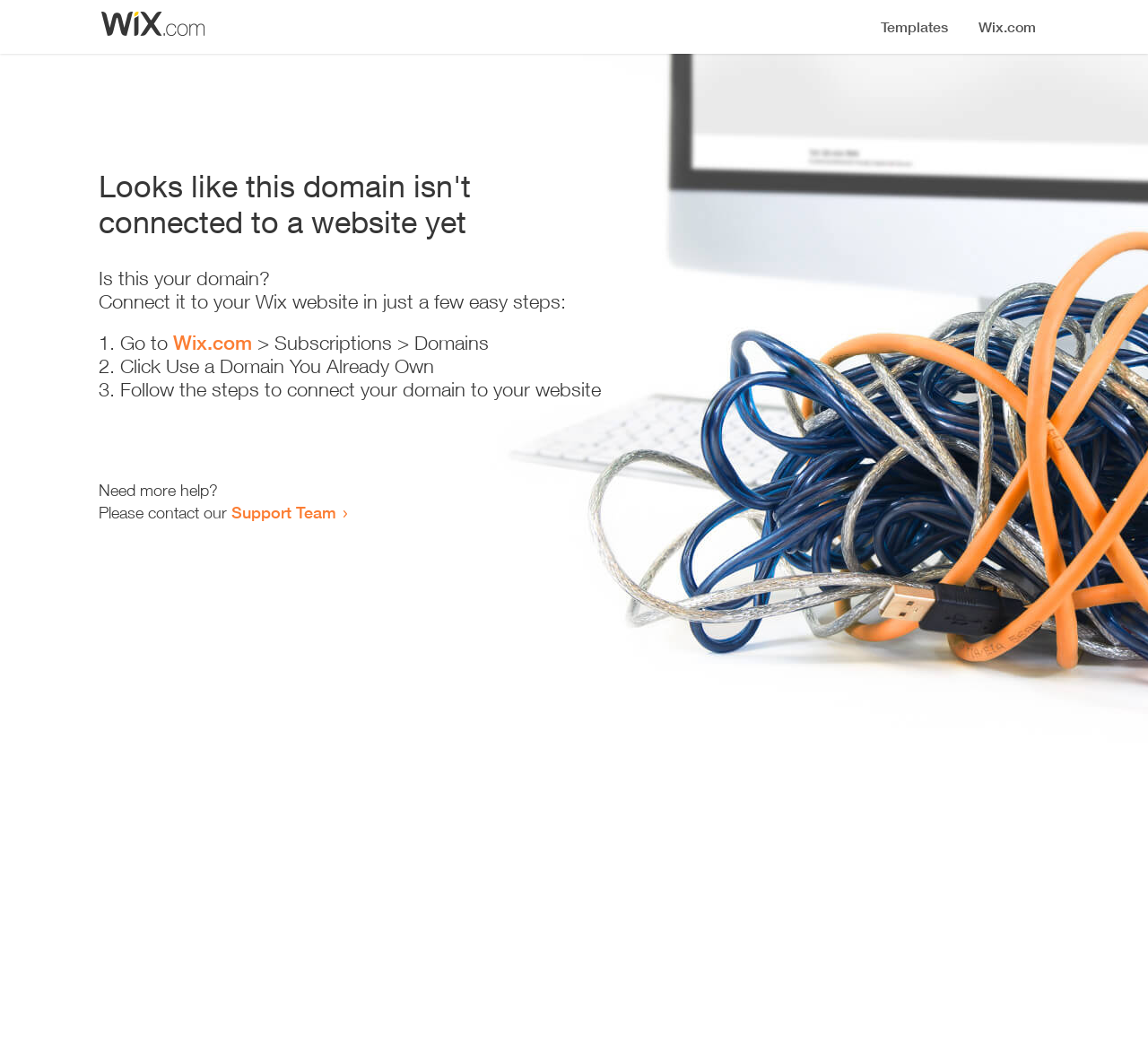Give a complete and precise description of the webpage's appearance.

The webpage appears to be an error page, indicating that a domain is not connected to a website yet. At the top, there is a small image, likely a logo or icon. Below the image, a prominent heading reads "Looks like this domain isn't connected to a website yet". 

Underneath the heading, a series of instructions are provided to connect the domain to a Wix website. The instructions are divided into three steps, each marked with a numbered list marker (1., 2., and 3.). The first step involves going to Wix.com, followed by navigating to the Subscriptions and Domains section. The second step is to click "Use a Domain You Already Own", and the third step is to follow the instructions to connect the domain to the website.

Below the instructions, there is a message asking if the user needs more help, followed by an invitation to contact the Support Team via a link. The overall layout is simple and easy to follow, with clear headings and concise text guiding the user through the process of connecting their domain to a website.